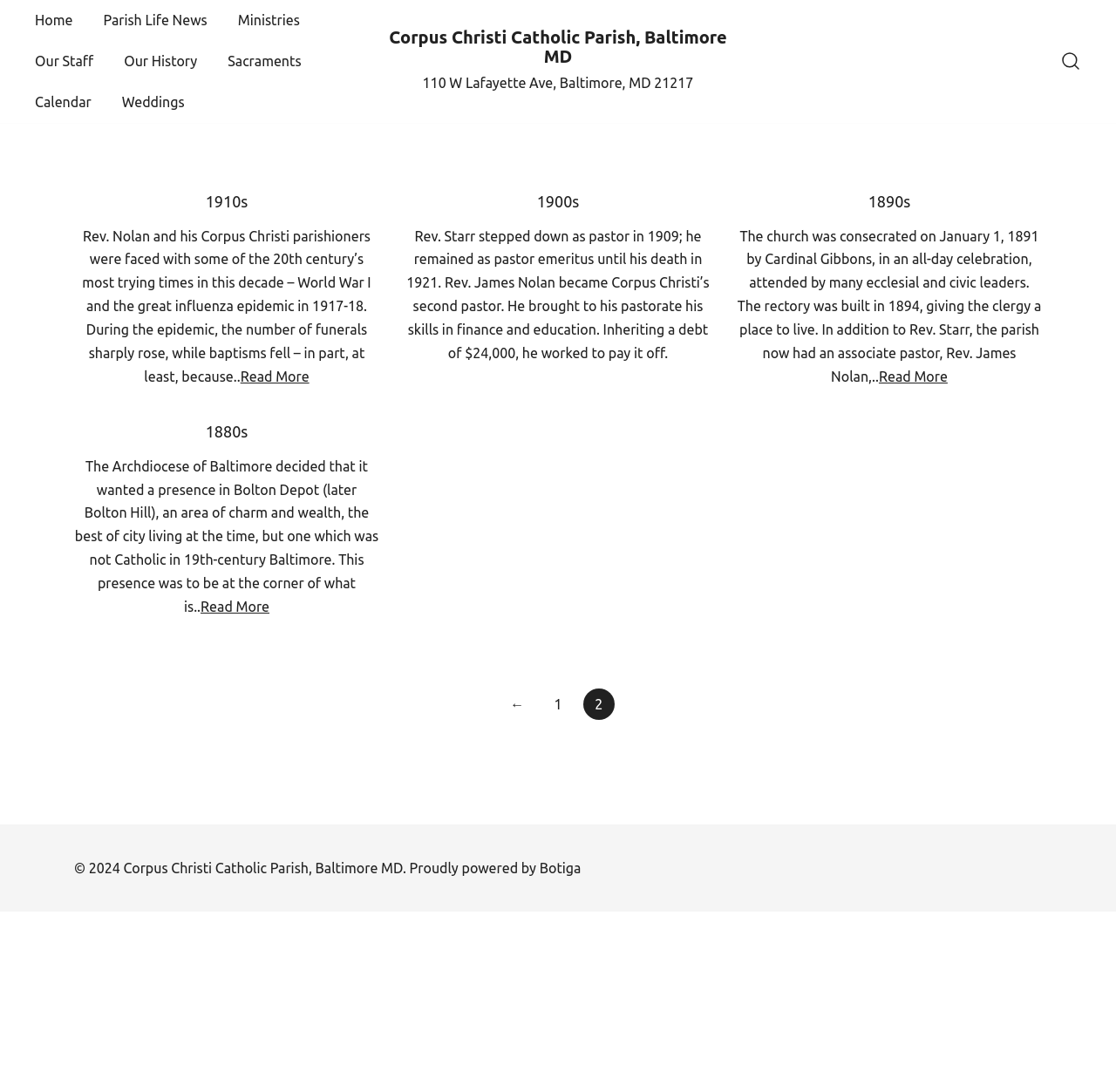Use a single word or phrase to answer this question: 
How many articles are on this page?

4